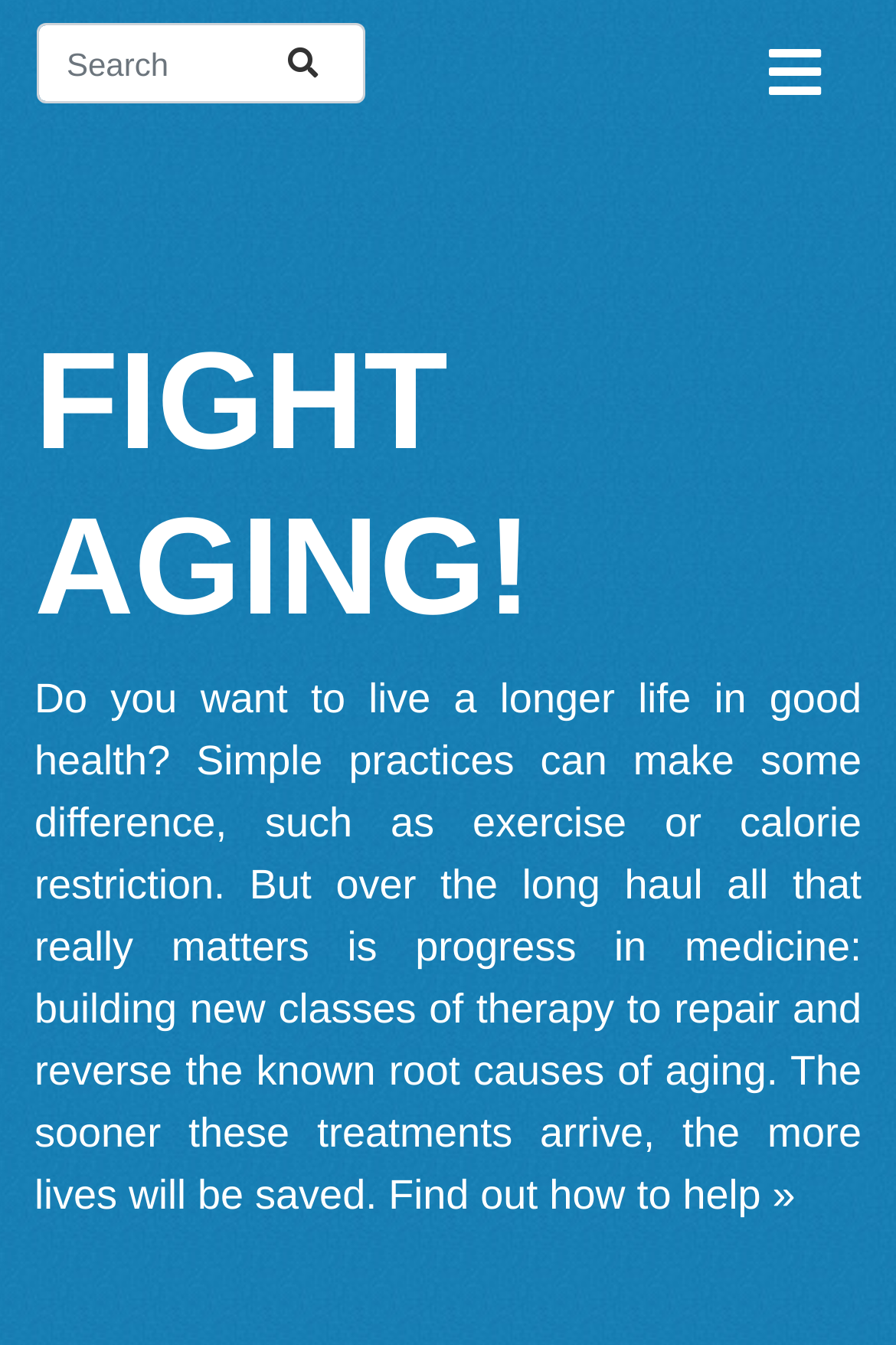Given the element description: "placeholder="Search"", predict the bounding box coordinates of the UI element it refers to, using four float numbers between 0 and 1, i.e., [left, top, right, bottom].

[0.041, 0.018, 0.272, 0.077]